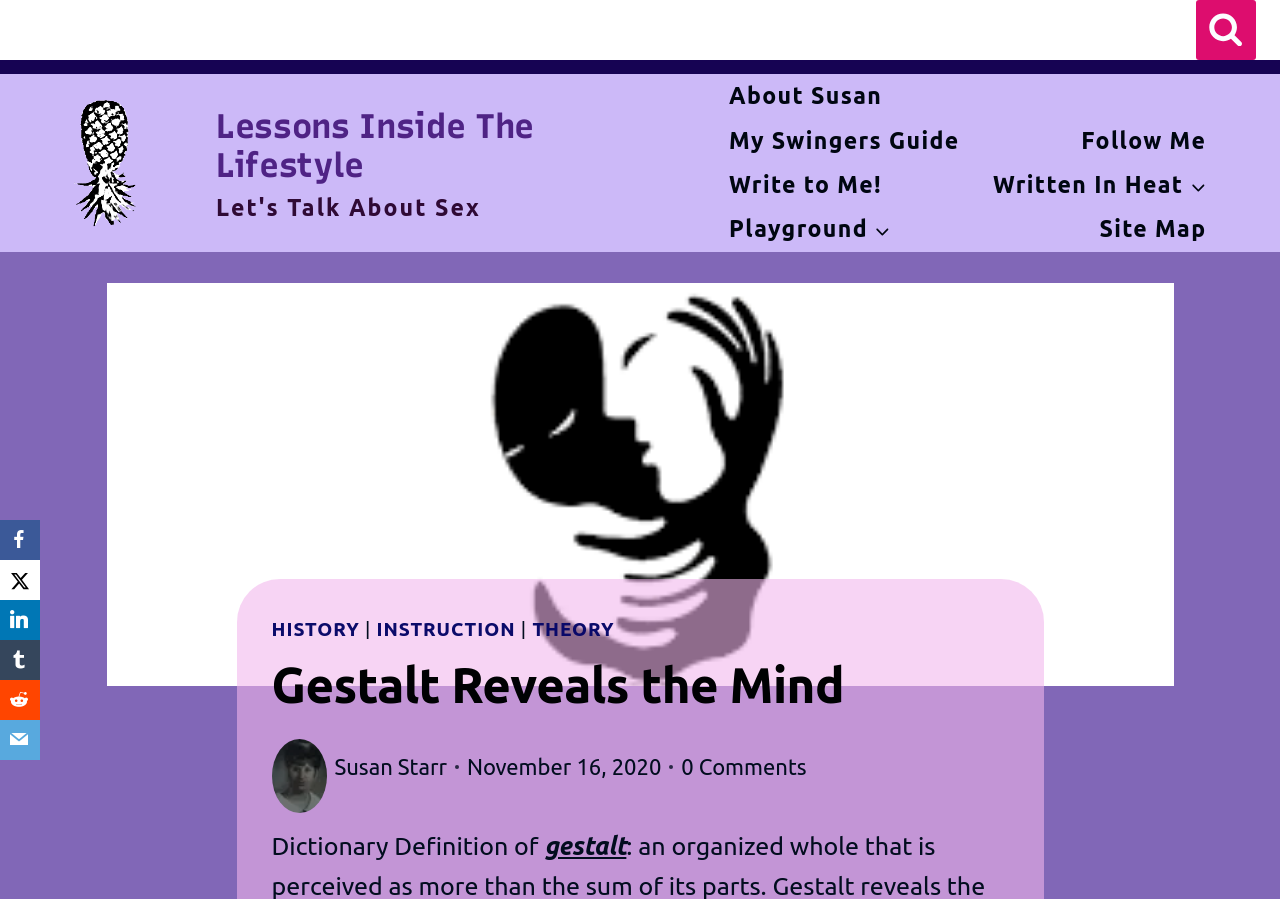How many social media links are on the left side of the webpage?
Look at the image and respond with a one-word or short phrase answer.

5